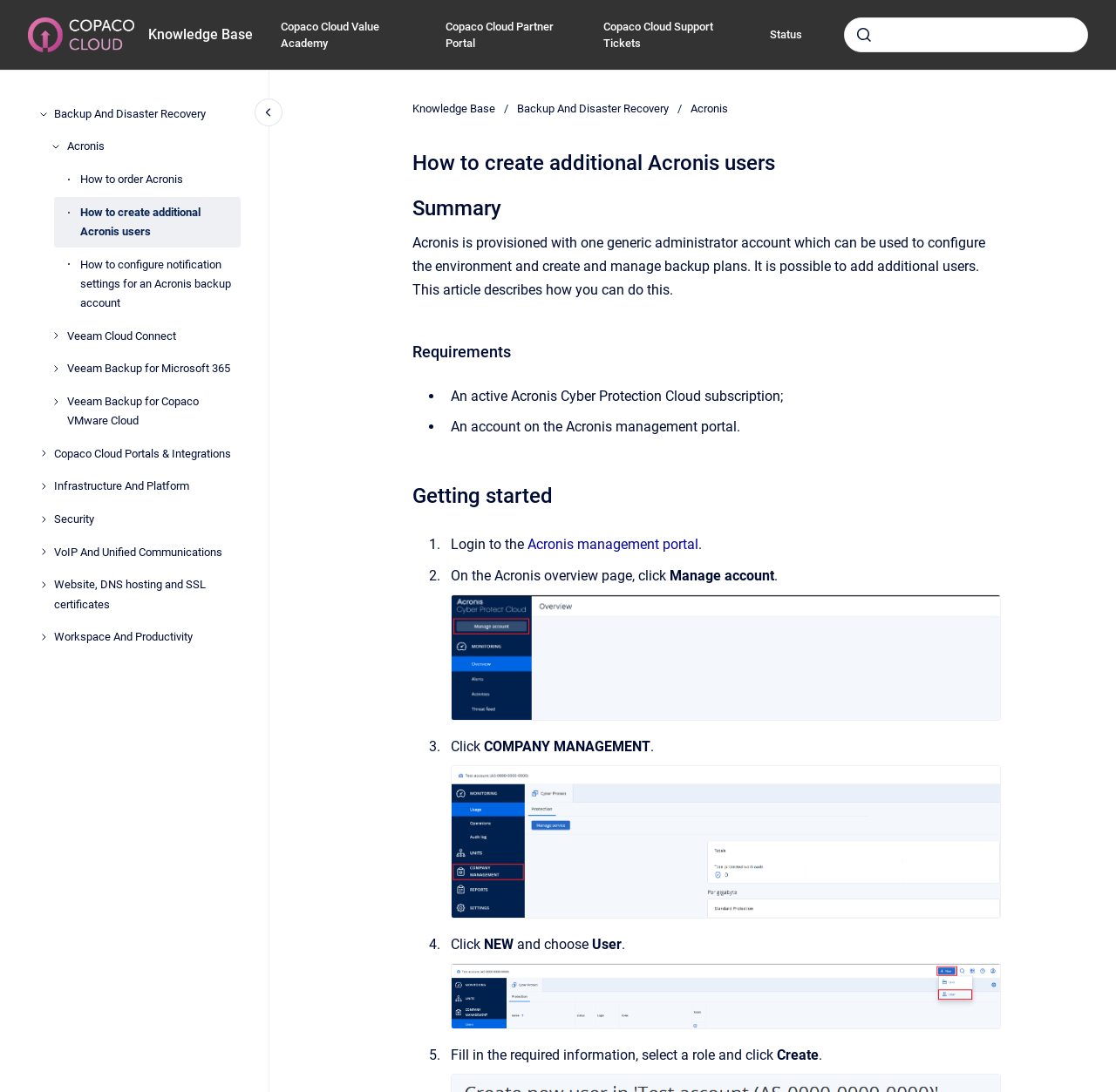What is the main topic of this webpage?
Based on the content of the image, thoroughly explain and answer the question.

Based on the webpage content, I can see that the main topic is about creating additional Acronis users, which is indicated by the heading 'How to create additional Acronis users' and the detailed instructions provided in the webpage.